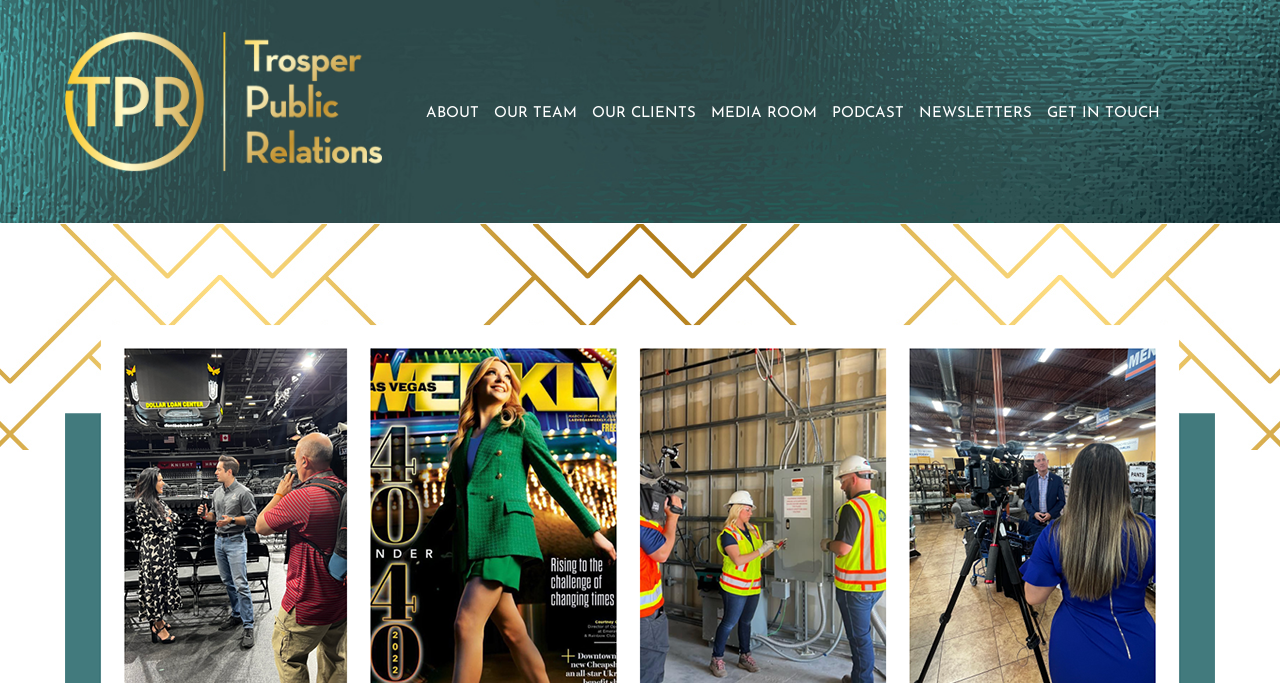Based on the image, provide a detailed and complete answer to the question: 
What is the logo of the website?

The logo is located at the top left corner of the webpage, and it is an image with the text 'Las Vegas Sun'.